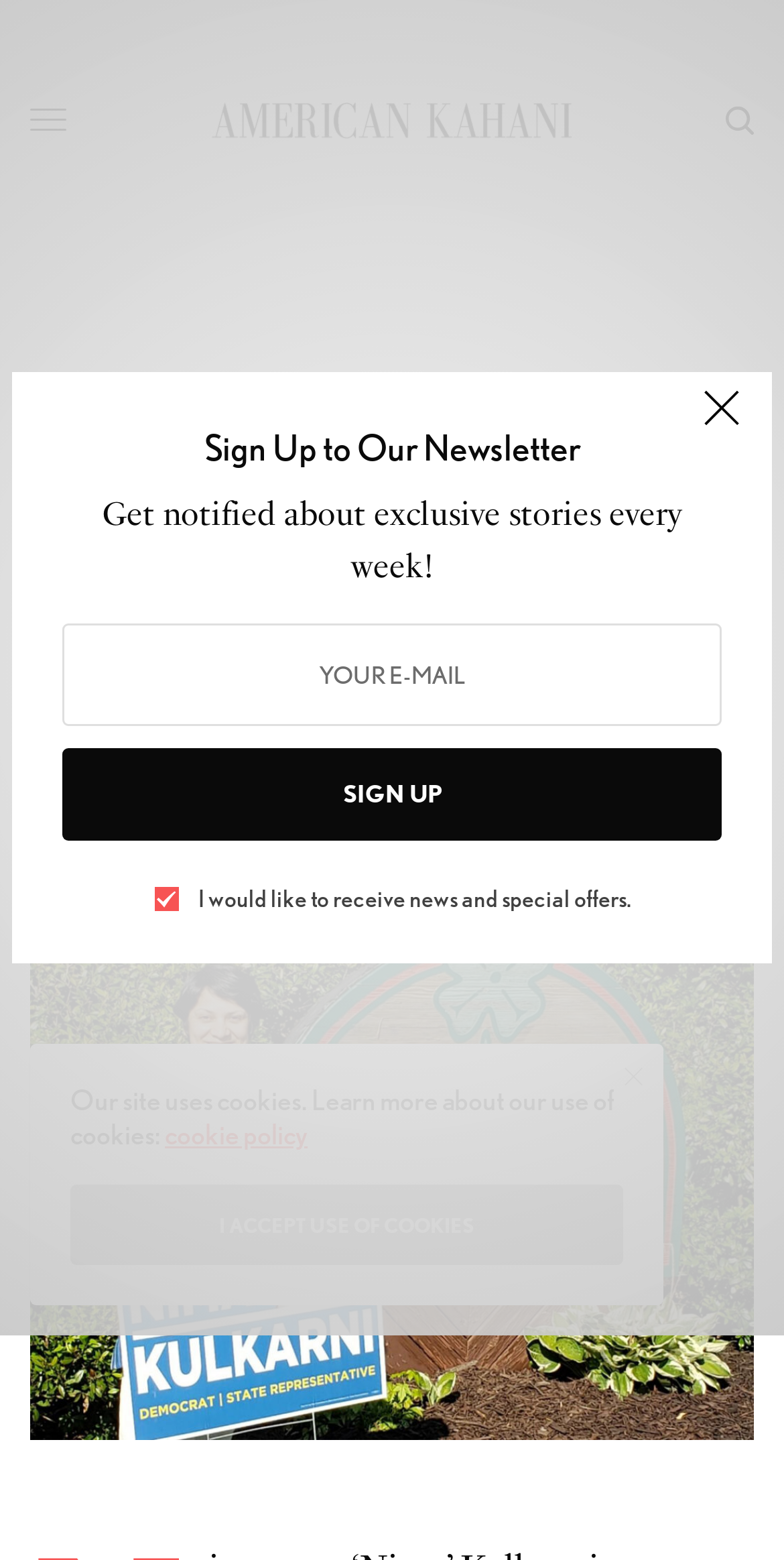Find the bounding box coordinates of the area that needs to be clicked in order to achieve the following instruction: "Close the newsletter popup". The coordinates should be specified as four float numbers between 0 and 1, i.e., [left, top, right, bottom].

[0.869, 0.245, 0.972, 0.301]